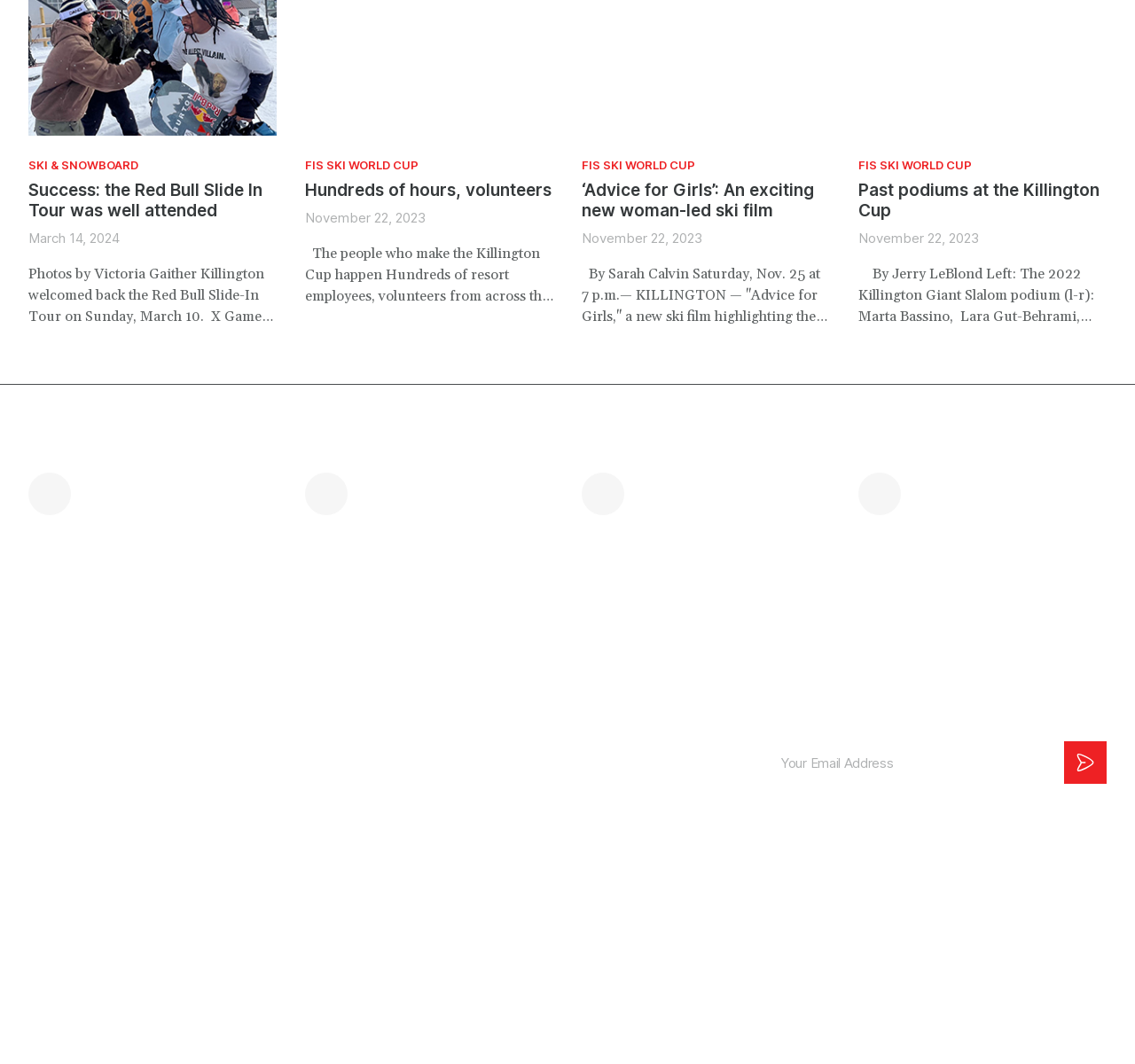What is the topic of the article with the heading 'Advice for Girls'?
Give a single word or phrase answer based on the content of the image.

Ski film